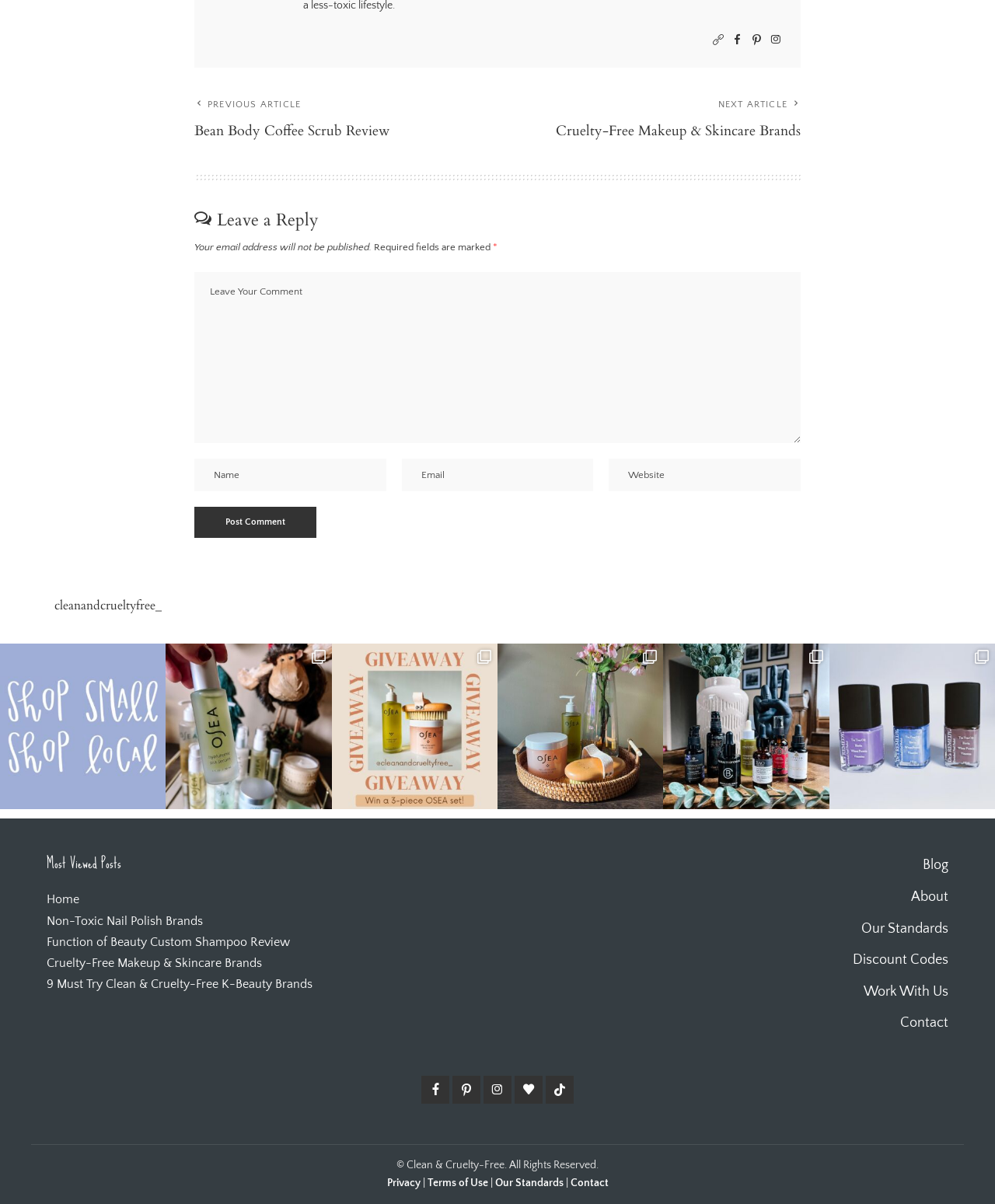What is the name of the person behind the website?
Kindly give a detailed and elaborate answer to the question.

The website mentions 'I'm Stephanie Thorn, the person behind @cleanandcrueltyfree_' in one of the posts, indicating that Stephanie Thorn is the person responsible for the website.